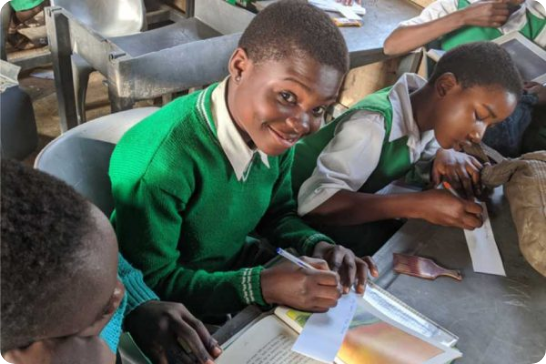Refer to the image and provide an in-depth answer to the question: 
What are the students doing in the classroom?

The caption describes the scene where the boy is smiling widely as he writes in a notebook, and another student is focused on writing, showcasing the collaborative spirit of their environment.